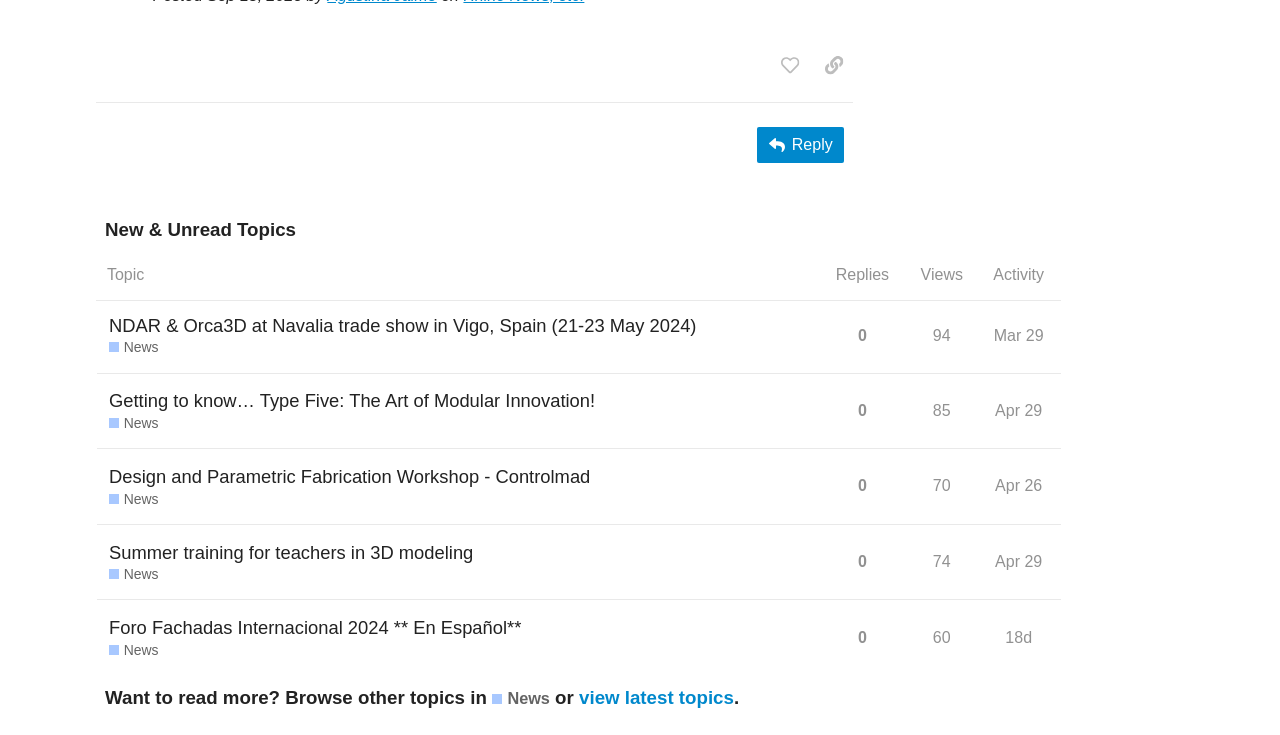Provide your answer in a single word or phrase: 
What is the topic of the first row in the table?

NDAR & Orca3D at Navalia trade show in Vigo, Spain (21-23 May 2024)